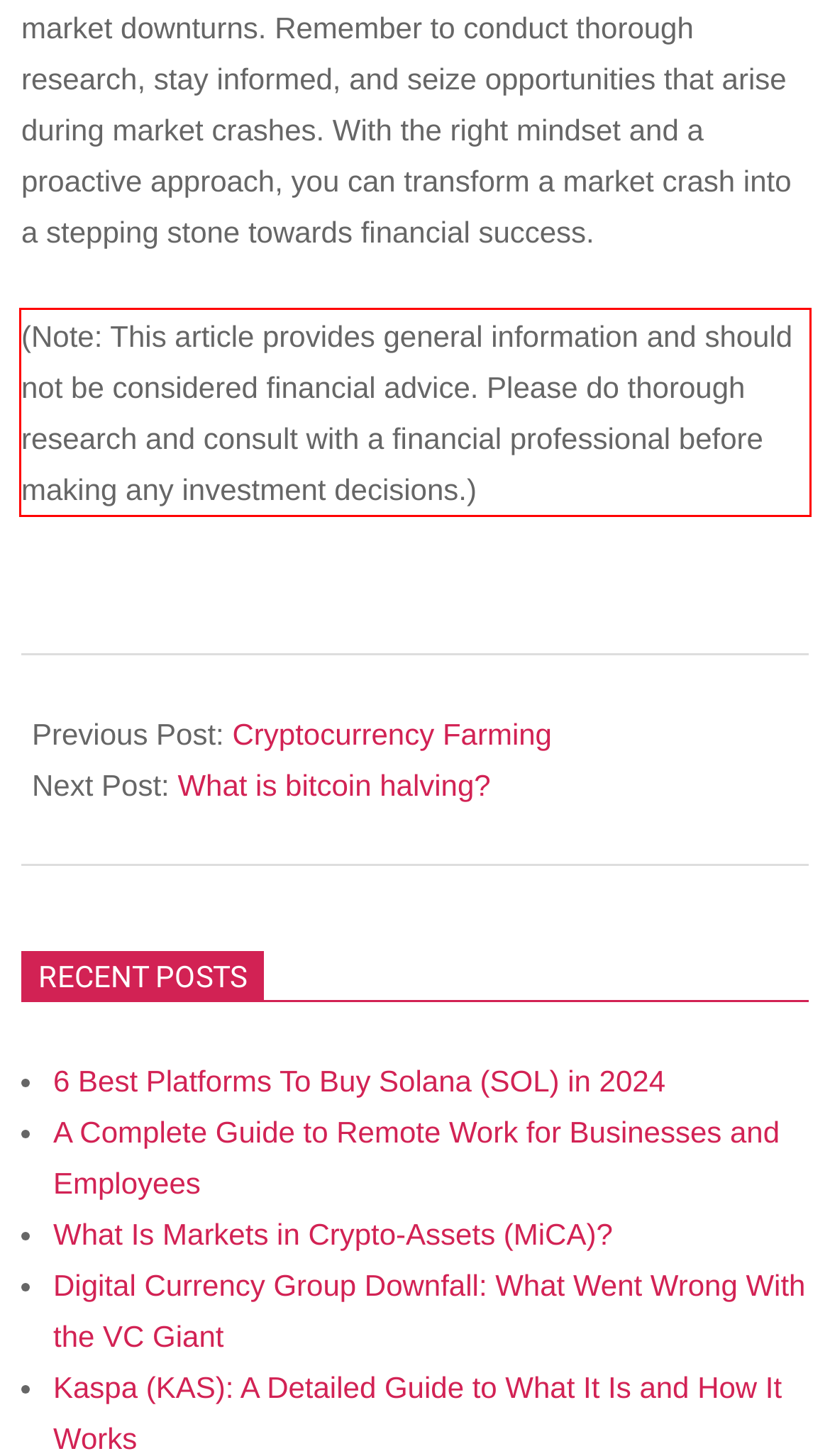With the given screenshot of a webpage, locate the red rectangle bounding box and extract the text content using OCR.

(Note: This article provides general information and should not be considered financial advice. Please do thorough research and consult with a financial professional before making any investment decisions.)